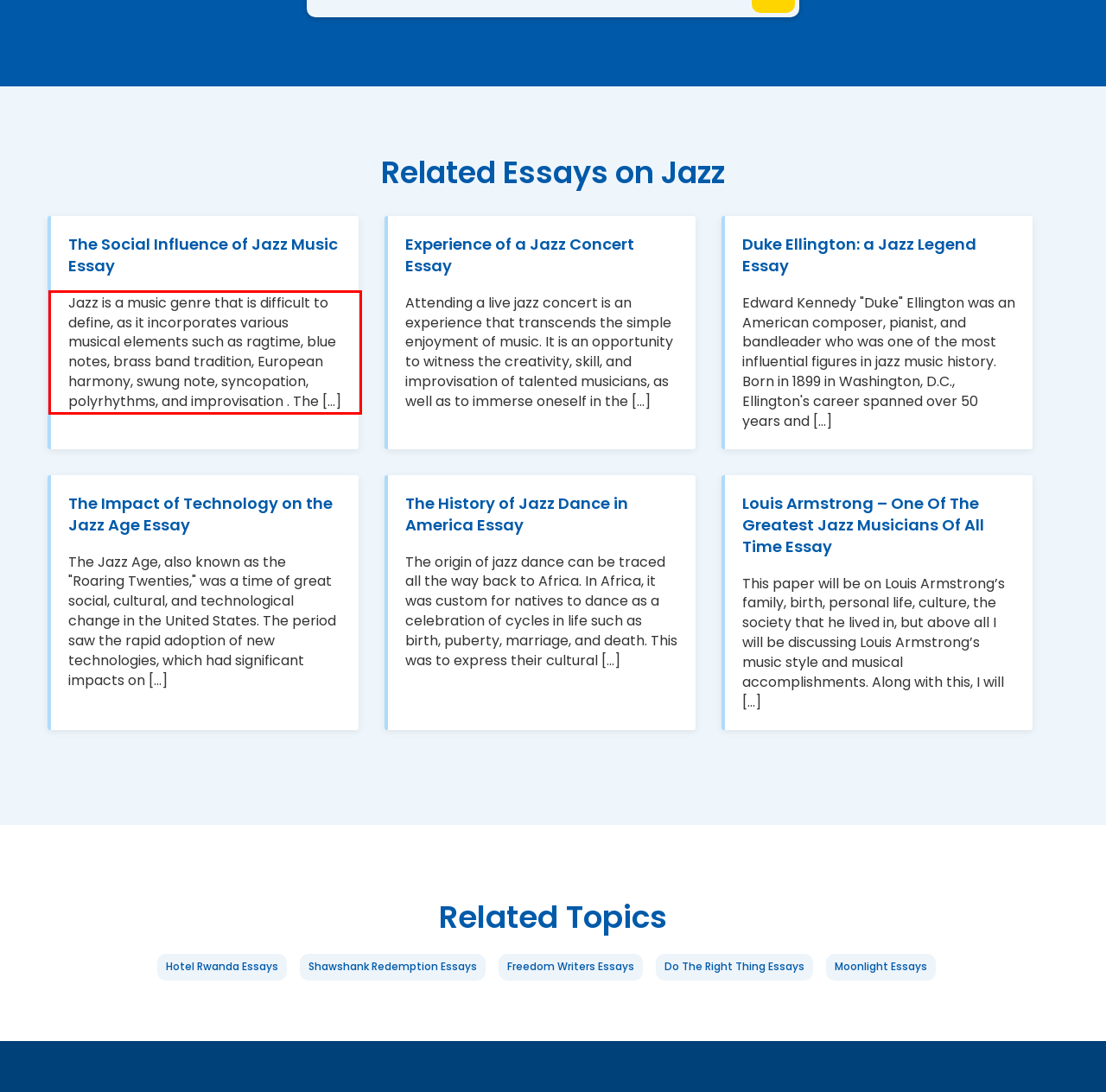From the given screenshot of a webpage, identify the red bounding box and extract the text content within it.

Jazz is a music genre that is difficult to define, as it incorporates various musical elements such as ragtime, blue notes, brass band tradition, European harmony, swung note, syncopation, polyrhythms, and improvisation . The [...]